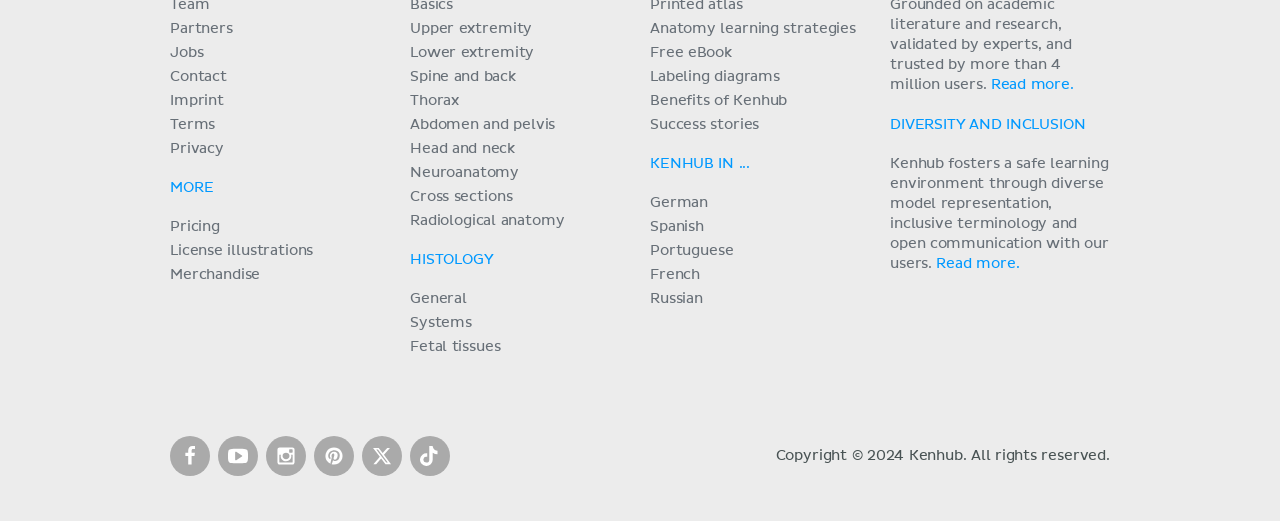Please specify the coordinates of the bounding box for the element that should be clicked to carry out this instruction: "Follow Kenhub on Facebook". The coordinates must be four float numbers between 0 and 1, formatted as [left, top, right, bottom].

[0.133, 0.836, 0.164, 0.913]